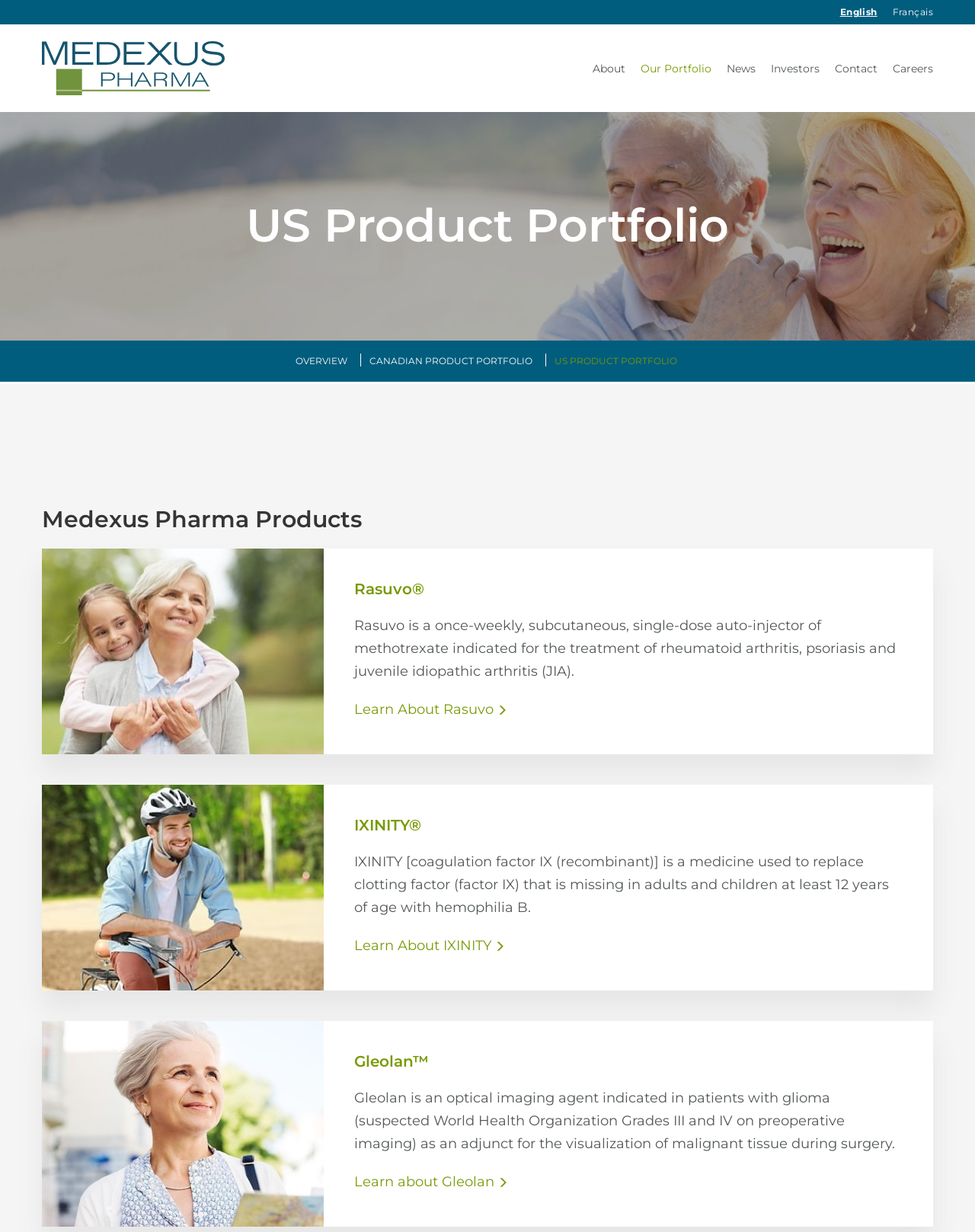What is Gleolan used for?
Please look at the screenshot and answer in one word or a short phrase.

Visualization of malignant tissue